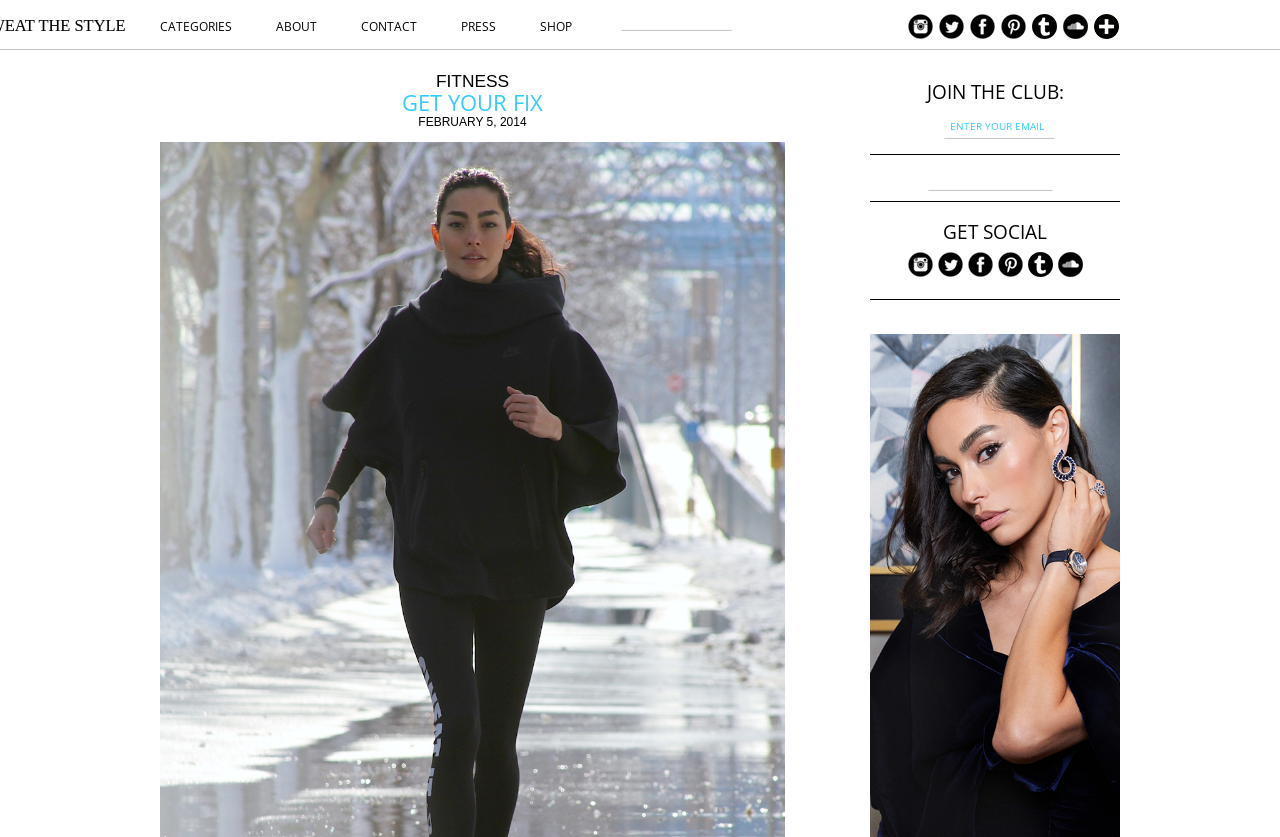Please determine the bounding box coordinates for the UI element described here. Use the format (top-left x, top-left y, bottom-right x, bottom-right y) with values bounded between 0 and 1: Press

[0.36, 0.006, 0.388, 0.059]